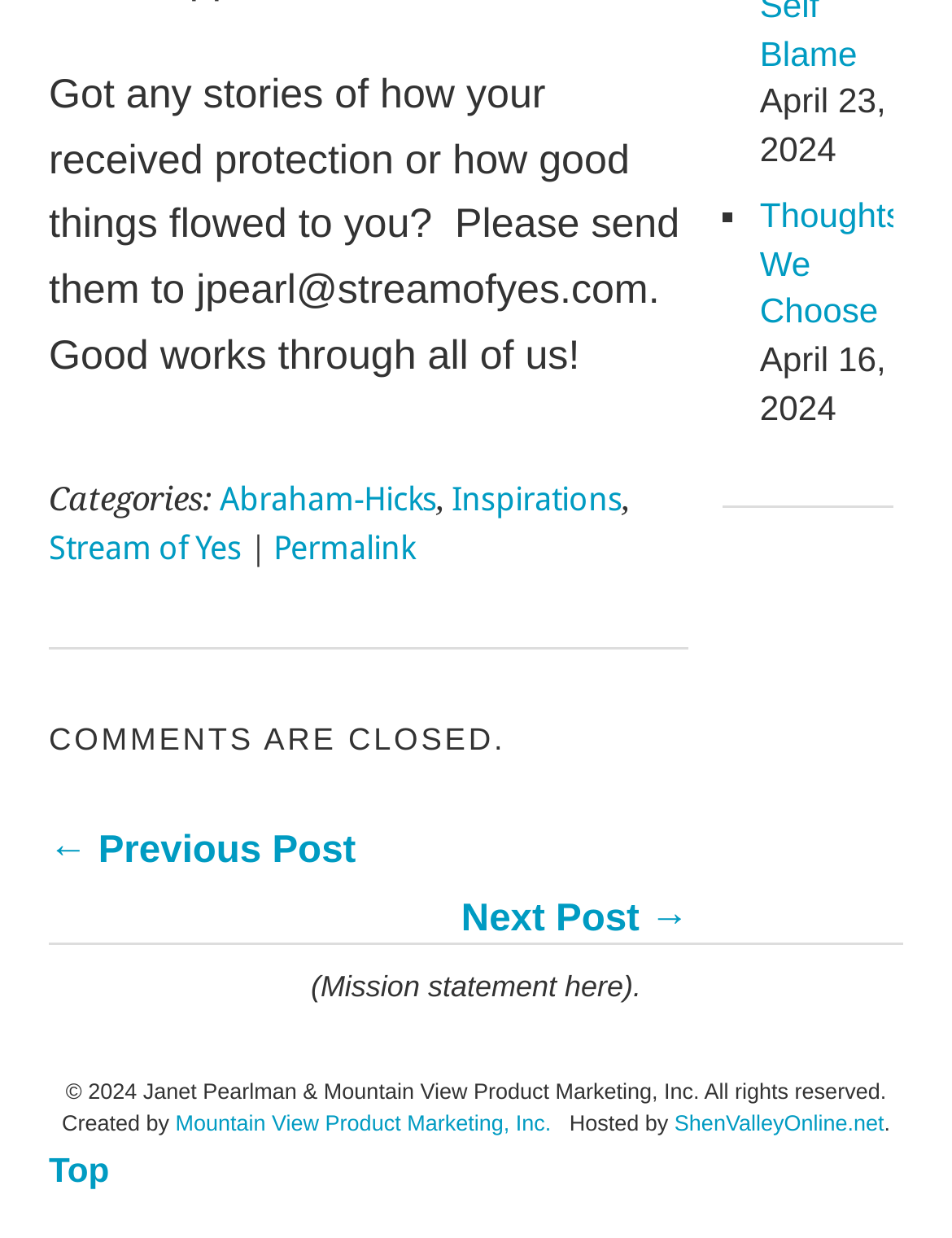By analyzing the image, answer the following question with a detailed response: How many links are in the footer?

The footer section contains 5 links: 'Abraham-Hicks', 'Inspirations', 'Stream of Yes', 'Permalink', and 'Mountain View Product Marketing, Inc.'